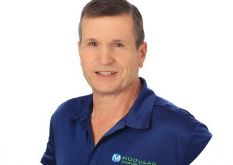What organization is the Miller family involved with?
Can you provide a detailed and comprehensive answer to the question?

The caption states that the Miller family has maintained a longstanding involvement in the HVAC&R industry, contributing to professional growth and networking through ASHRAE activities, which indicates that the organization they are involved with is ASHRAE.